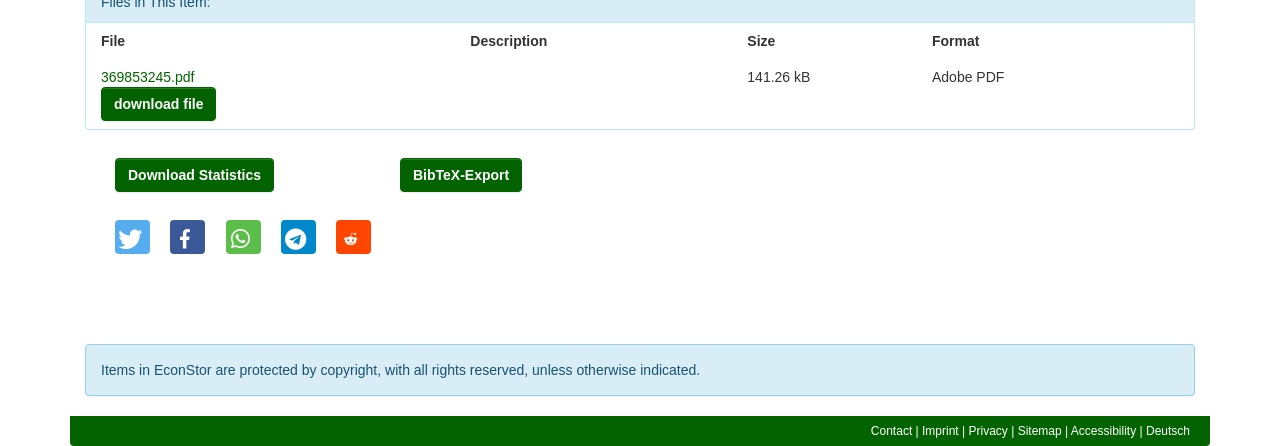Locate the bounding box coordinates of the element that needs to be clicked to carry out the instruction: "download the file". The coordinates should be given as four float numbers ranging from 0 to 1, i.e., [left, top, right, bottom].

[0.079, 0.195, 0.169, 0.271]